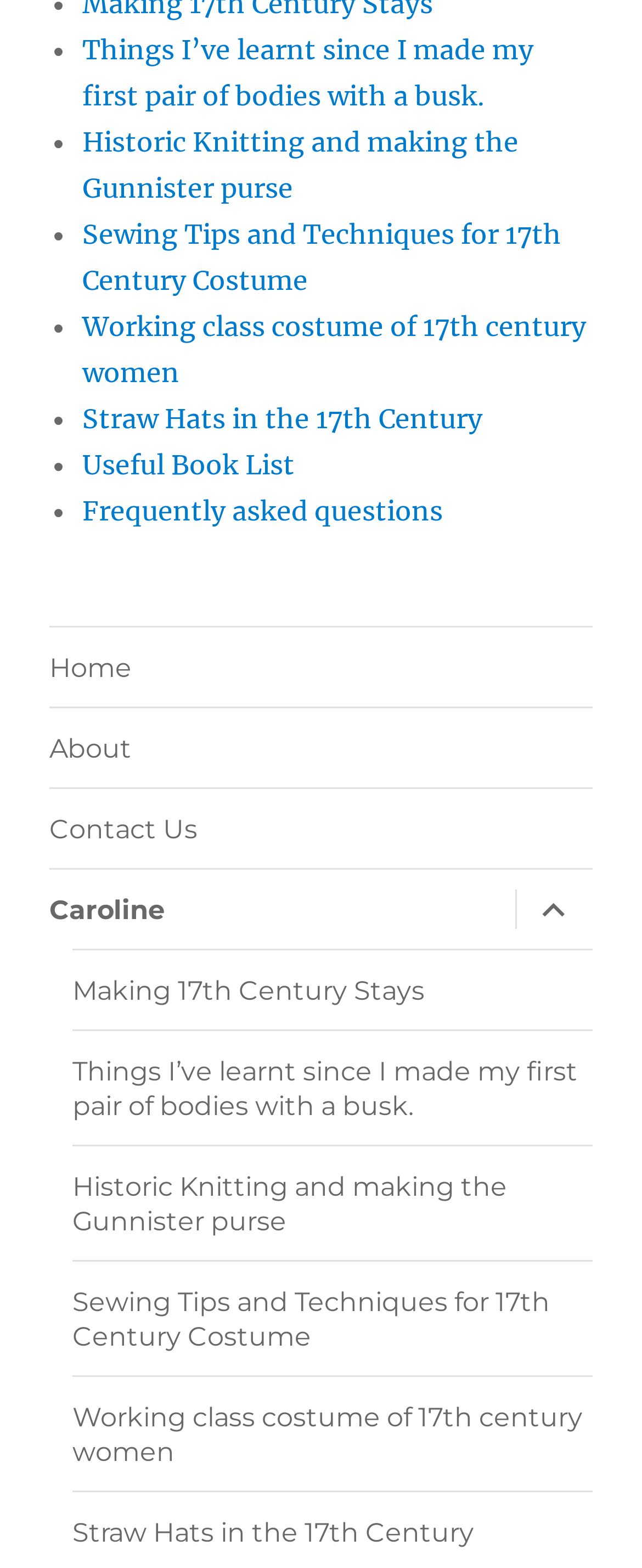Use a single word or phrase to answer the question:
How many links are in the main menu?

3